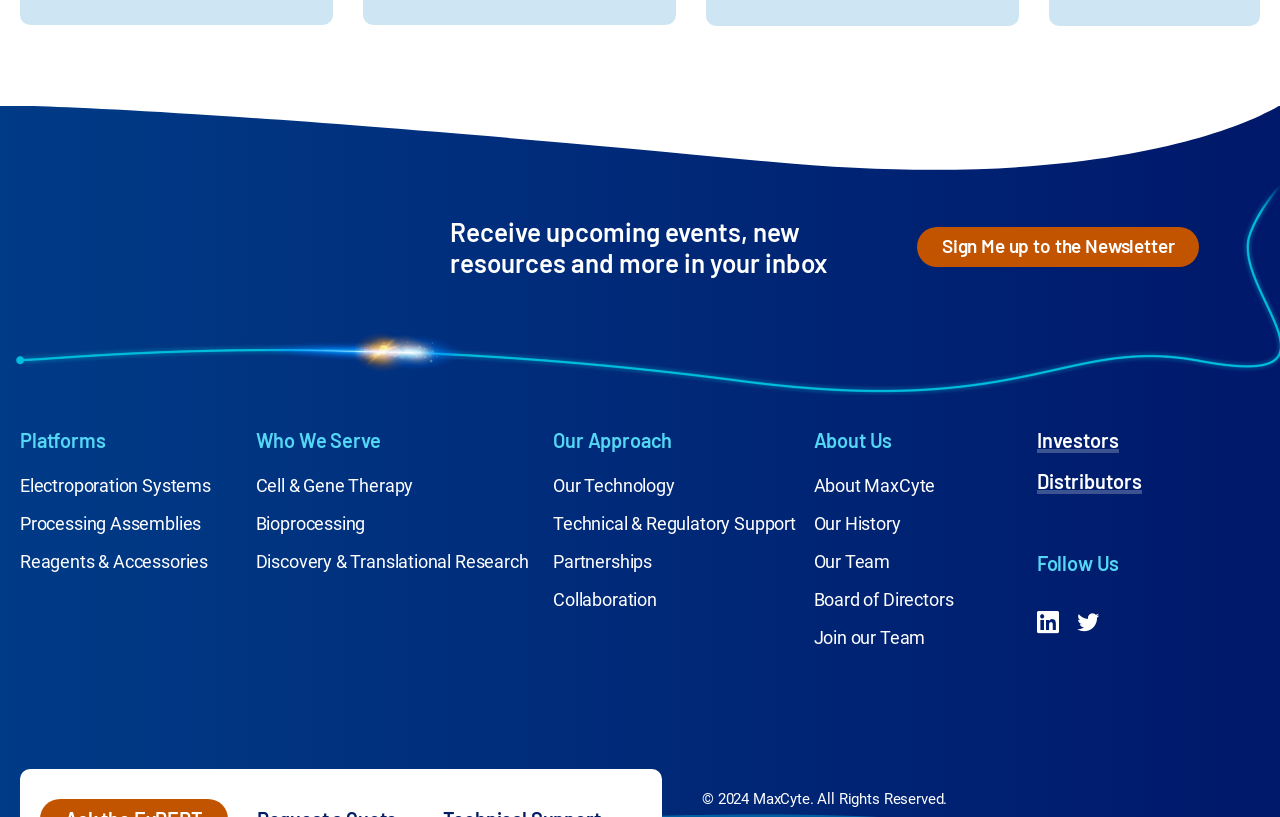Determine the bounding box of the UI component based on this description: "Reagents & Accessories". The bounding box coordinates should be four float values between 0 and 1, i.e., [left, top, right, bottom].

[0.016, 0.664, 0.188, 0.711]